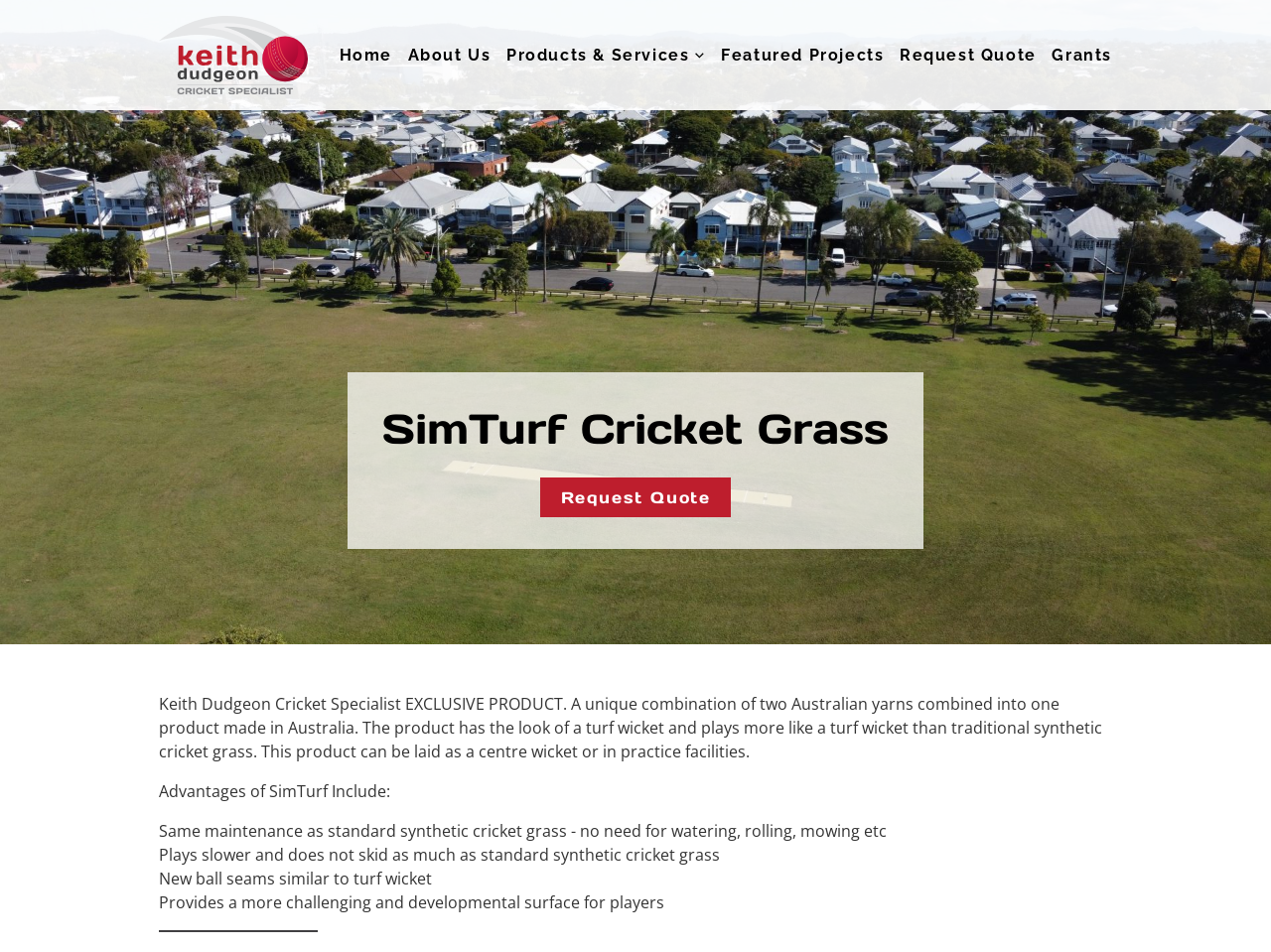Can you pinpoint the bounding box coordinates for the clickable element required for this instruction: "Go to About Us page"? The coordinates should be four float numbers between 0 and 1, i.e., [left, top, right, bottom].

[0.321, 0.033, 0.386, 0.083]